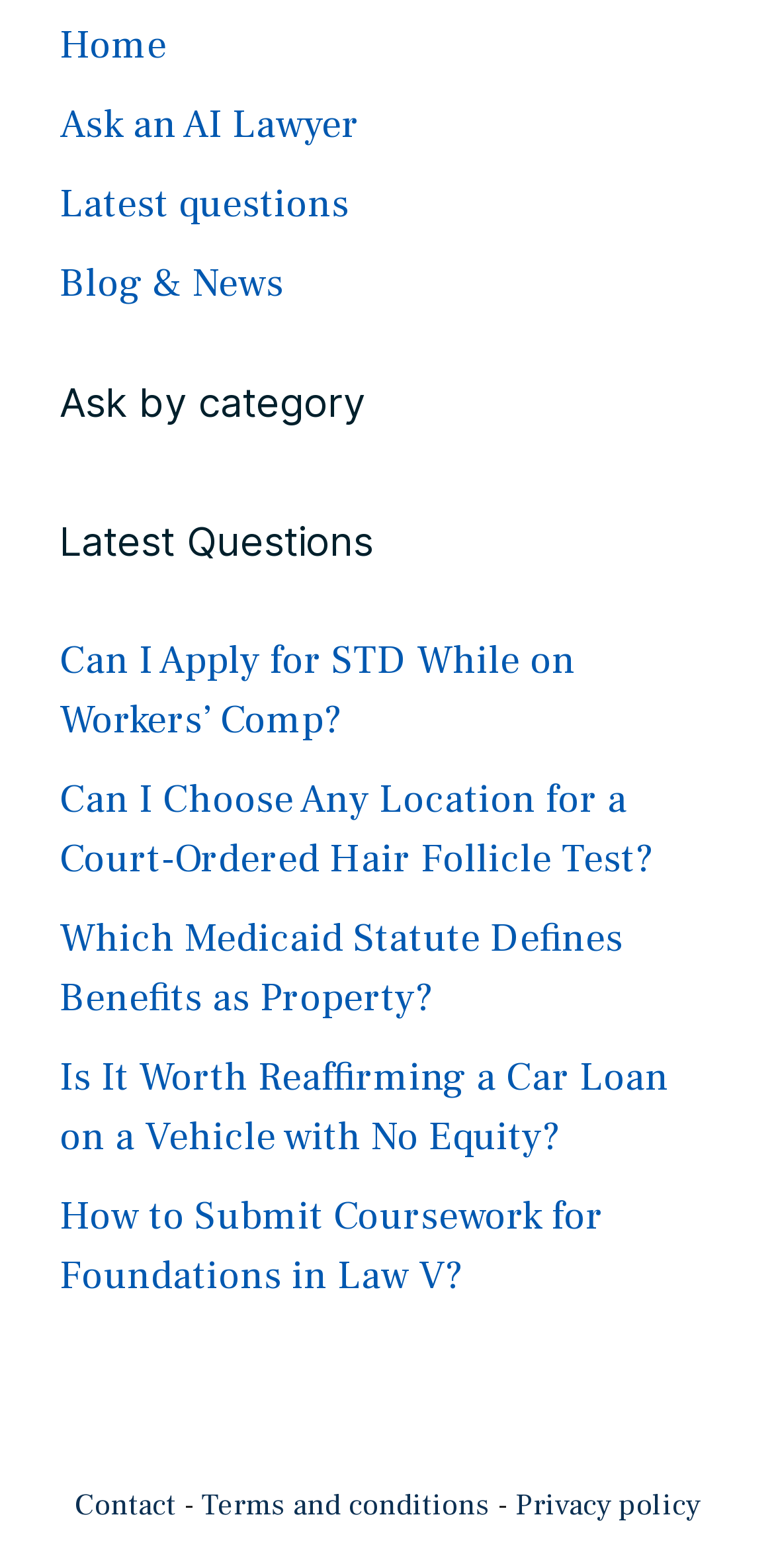How many questions are listed on the webpage?
Respond to the question with a well-detailed and thorough answer.

There are 5 questions listed under the 'Latest Questions' section, including 'Can I Apply for STD While on Workers’ Comp?', 'Can I Choose Any Location for a Court-Ordered Hair Follicle Test?', and three others.